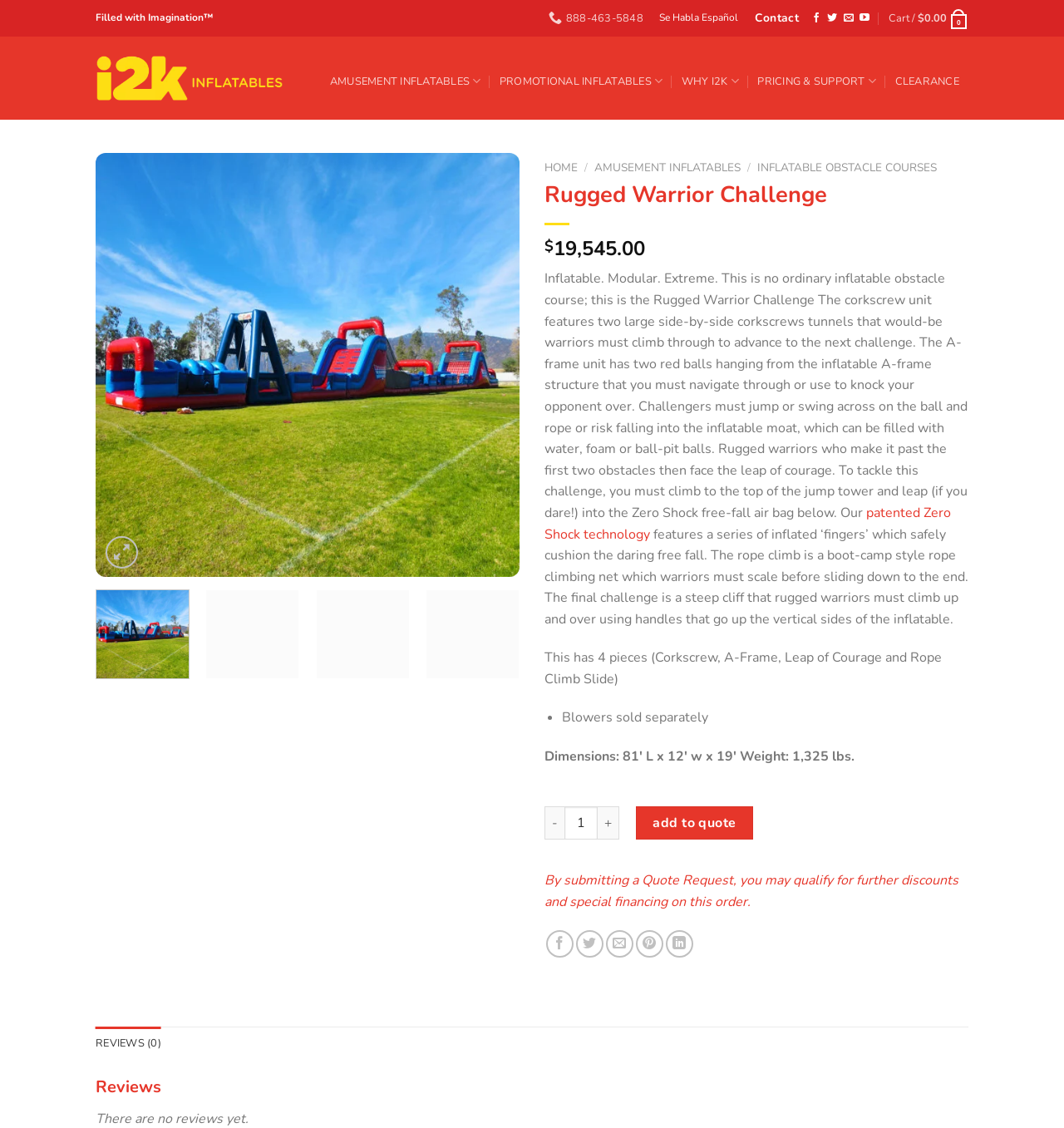Determine the bounding box coordinates of the element's region needed to click to follow the instruction: "Search for products". Provide these coordinates as four float numbers between 0 and 1, formatted as [left, top, right, bottom].

[0.898, 0.112, 0.91, 0.14]